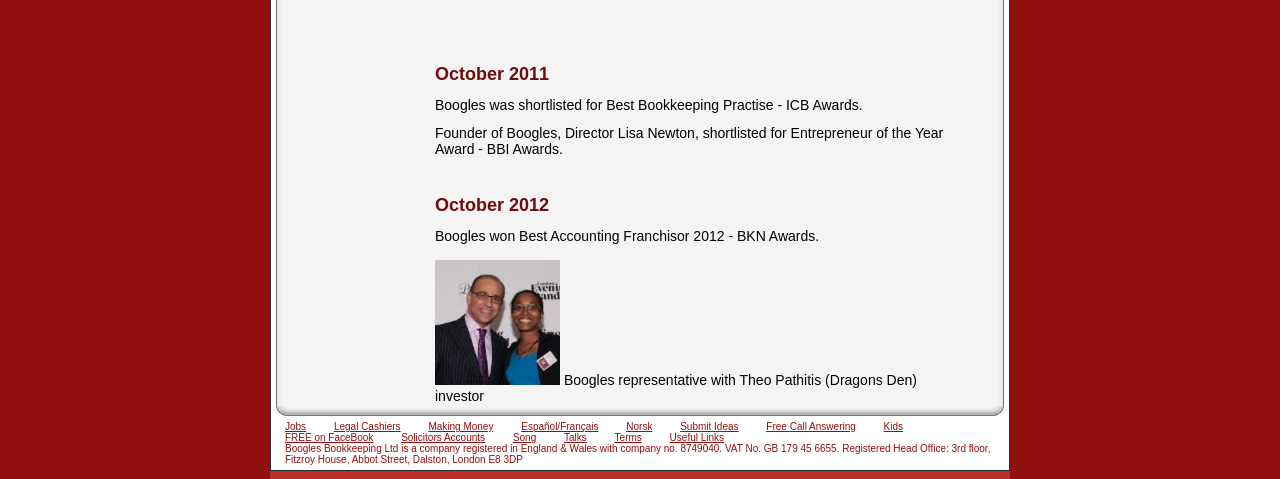How many links are present at the bottom of the page?
We need a detailed and exhaustive answer to the question. Please elaborate.

There are 13 links present at the bottom of the page, starting from 'Jobs' to 'Useful Links', each with its own bounding box coordinates.